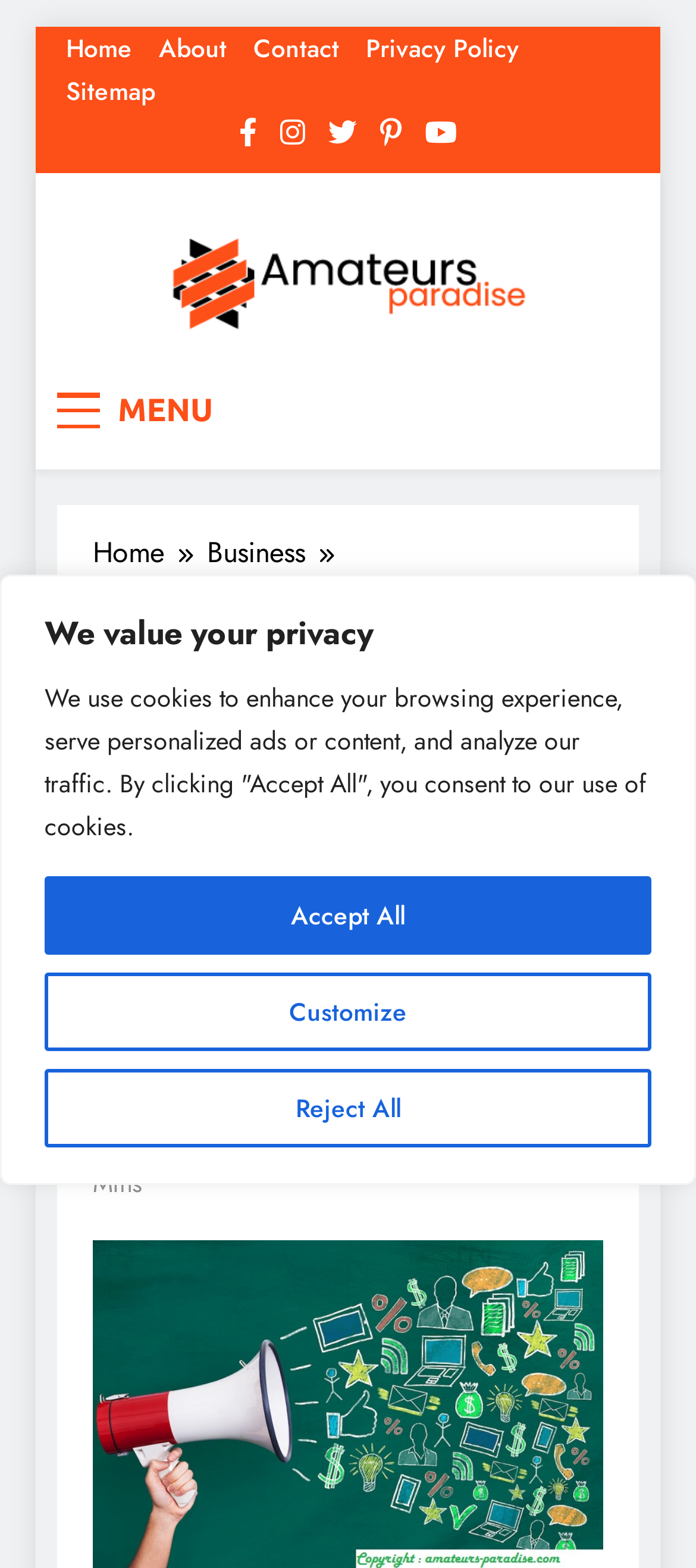Generate a comprehensive caption for the webpage you are viewing.

The webpage appears to be a blog or article page from a website called "Amateurs Paradise". At the top of the page, there is a notification bar with a message about cookies and privacy, accompanied by three buttons: "Customize", "Reject All", and "Accept All". Below this, there is a "Skip to content" link and a navigation menu with links to "Home", "About", "Contact", "Privacy Policy", and "Sitemap".

To the right of the navigation menu, there are several social media links represented by icons. Below these, there is a large header with the website's logo, "Amateurs Paradise", and a tagline "Find the best news here". A "MENU" button is located to the left of the header.

The main content of the page is an article titled "The Only 2 Ways To Attract Potential Customers To Your Website". The article has a breadcrumb navigation above it, showing the path "Home > Business > The Only 2 Ways To Attract Potential Customers To Your Website". The article itself has a heading and several links to related topics, including "BUSINESS" and "BUSINESS IDEAS". There is also a link to the author's name, "AH Sagar", and a timestamp indicating that the article was published 7 years ago. The article has a comment count of 0 and a reading time of 6 minutes.